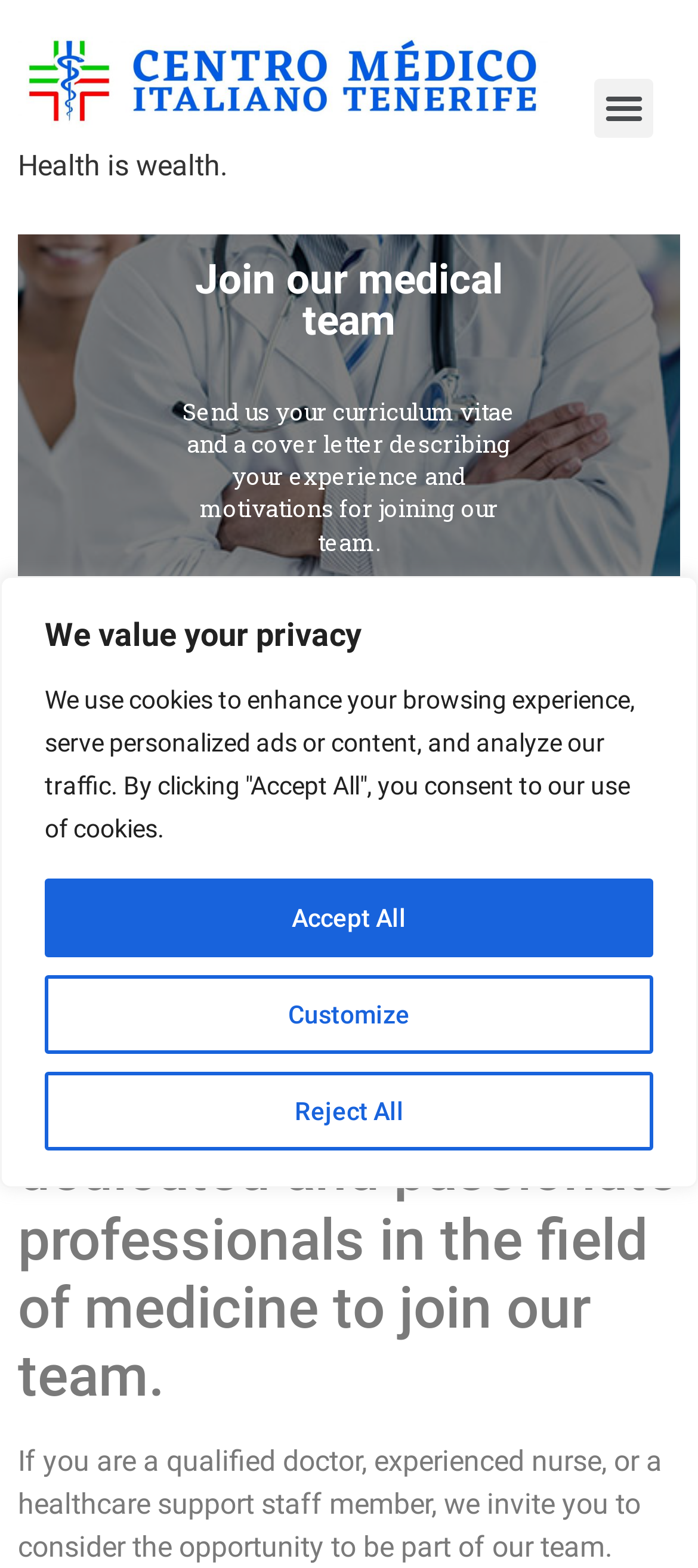Extract the bounding box of the UI element described as: "Accept All".

[0.064, 0.56, 0.936, 0.61]